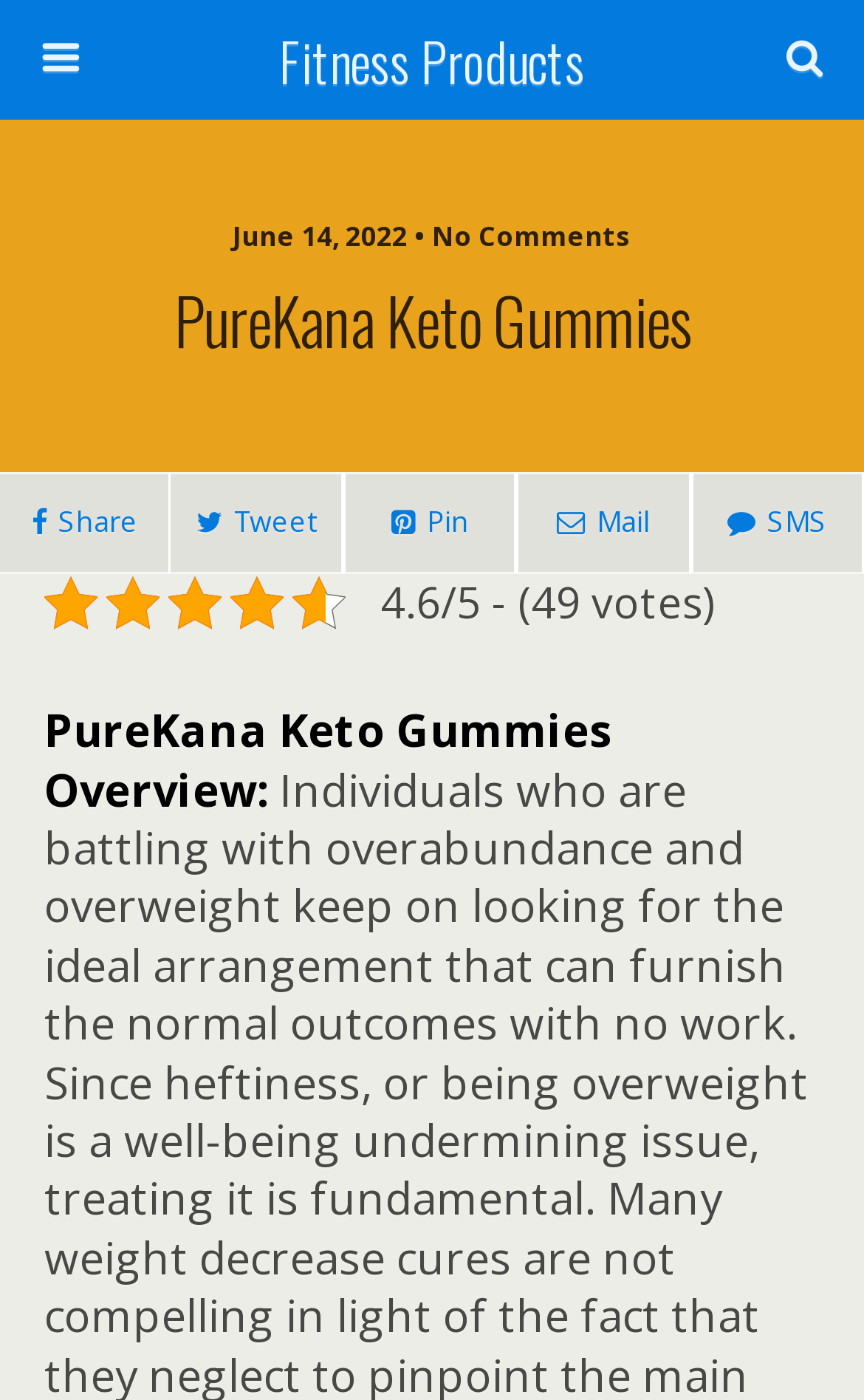Based on the description "Trending", find the bounding box of the specified UI element.

None